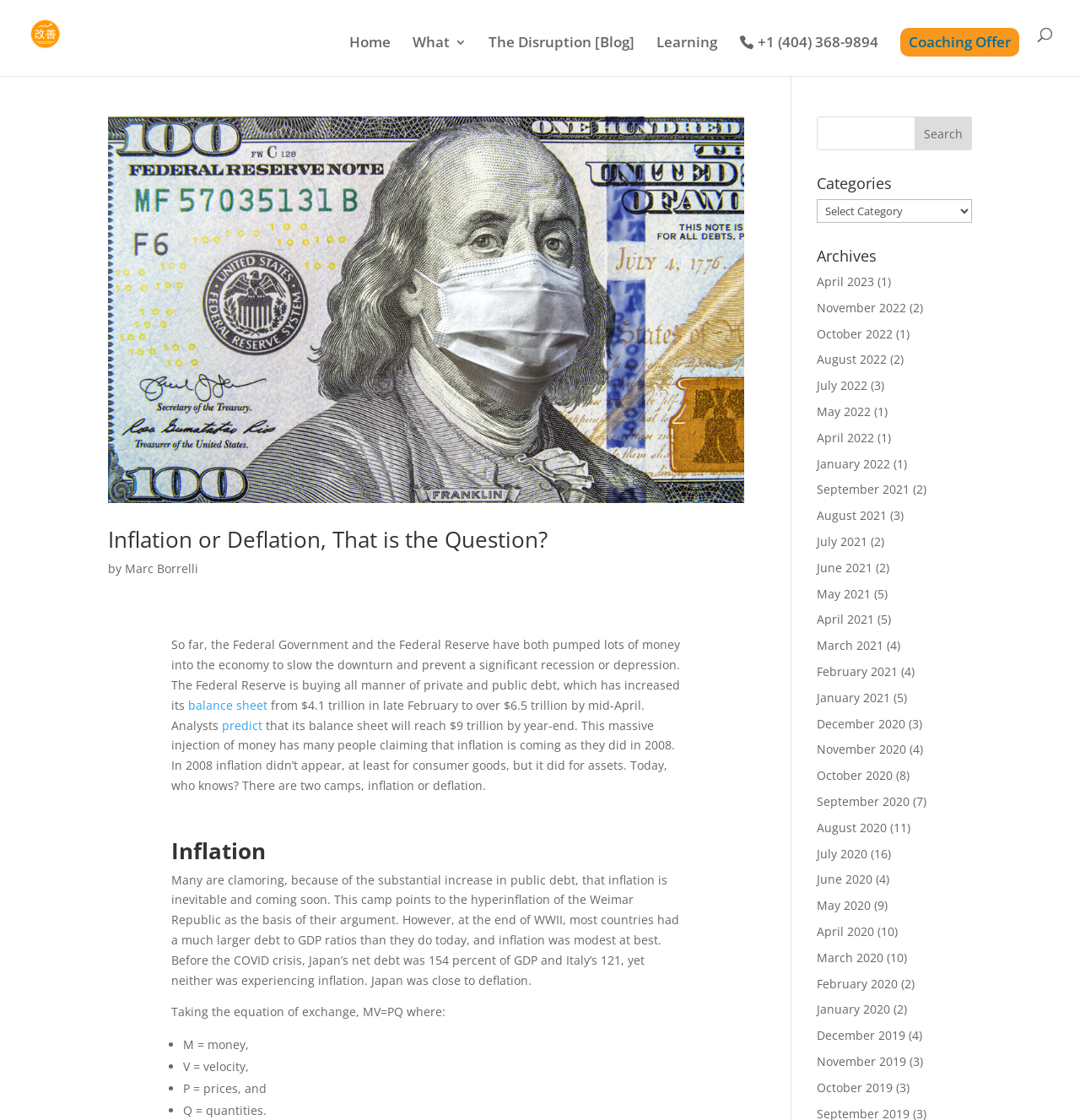What is the current balance sheet of the Federal Reserve?
Please provide a single word or phrase as your answer based on the image.

$6.5 trillion